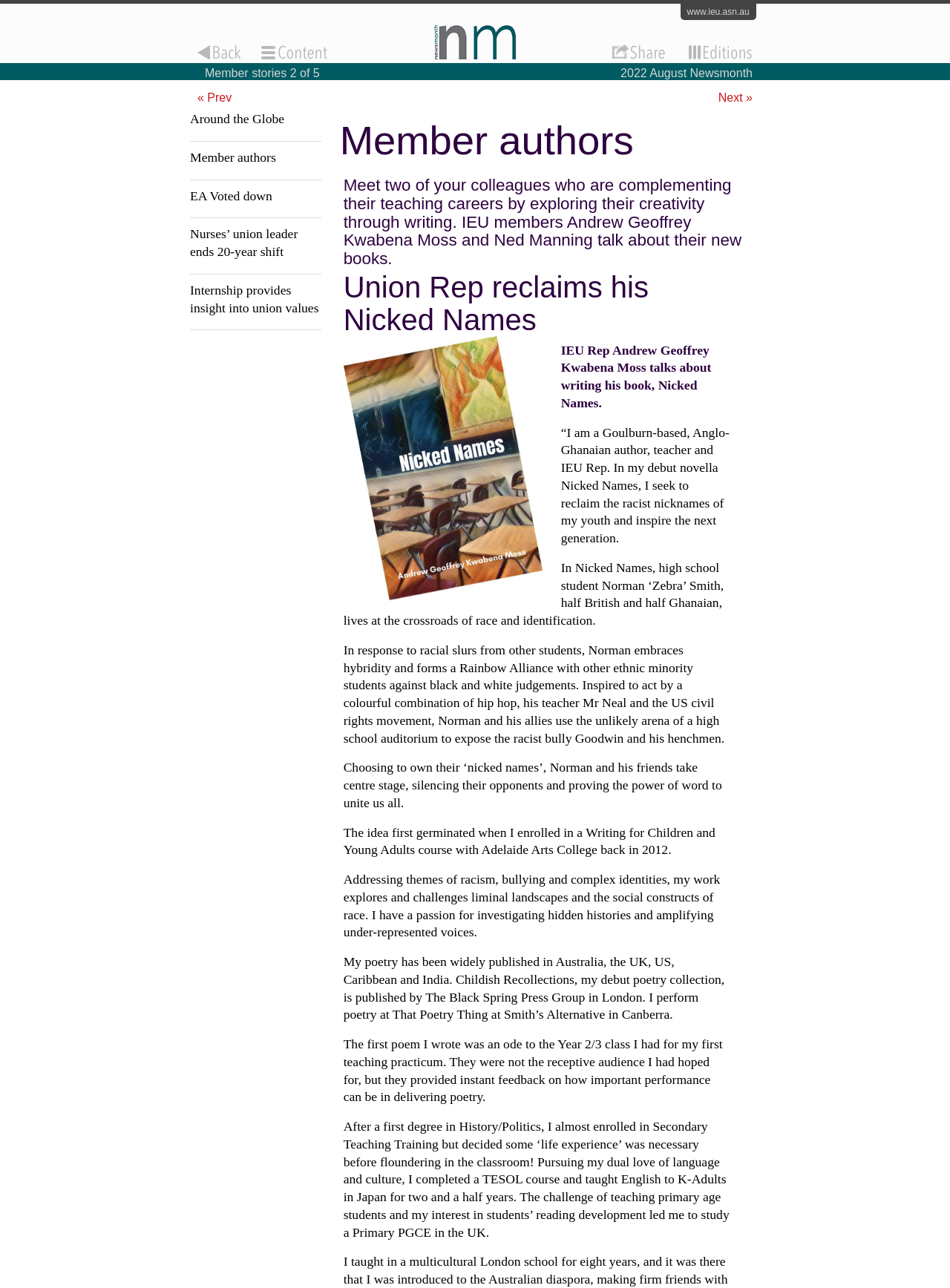Can you identify the bounding box coordinates of the clickable region needed to carry out this instruction: 'Click the 'Next »' link'? The coordinates should be four float numbers within the range of 0 to 1, stated as [left, top, right, bottom].

[0.756, 0.071, 0.792, 0.081]